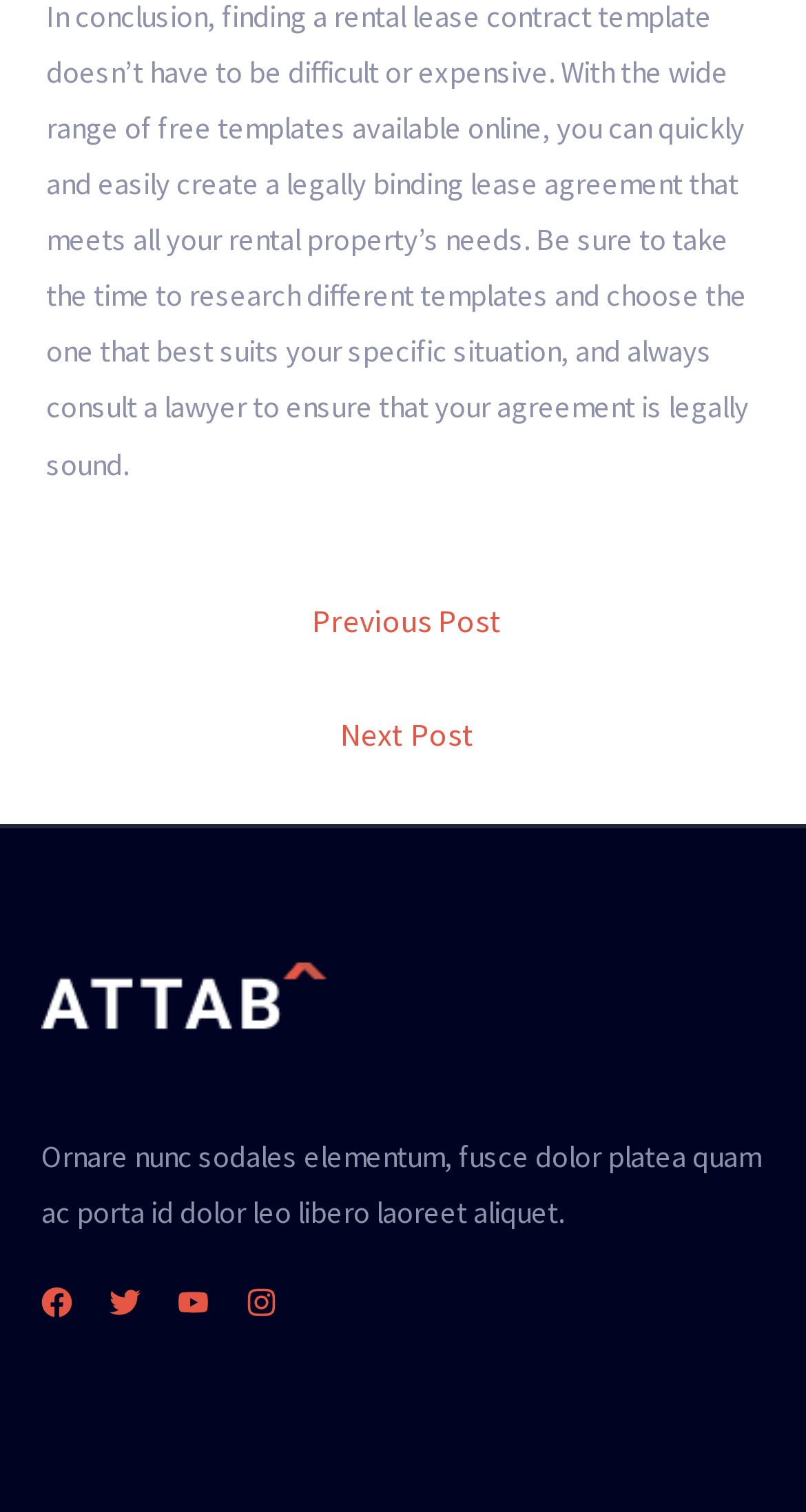Respond with a single word or phrase to the following question: What is the content of the 'Footer Widget 1' section?

Ornare nunc sodales elementum...